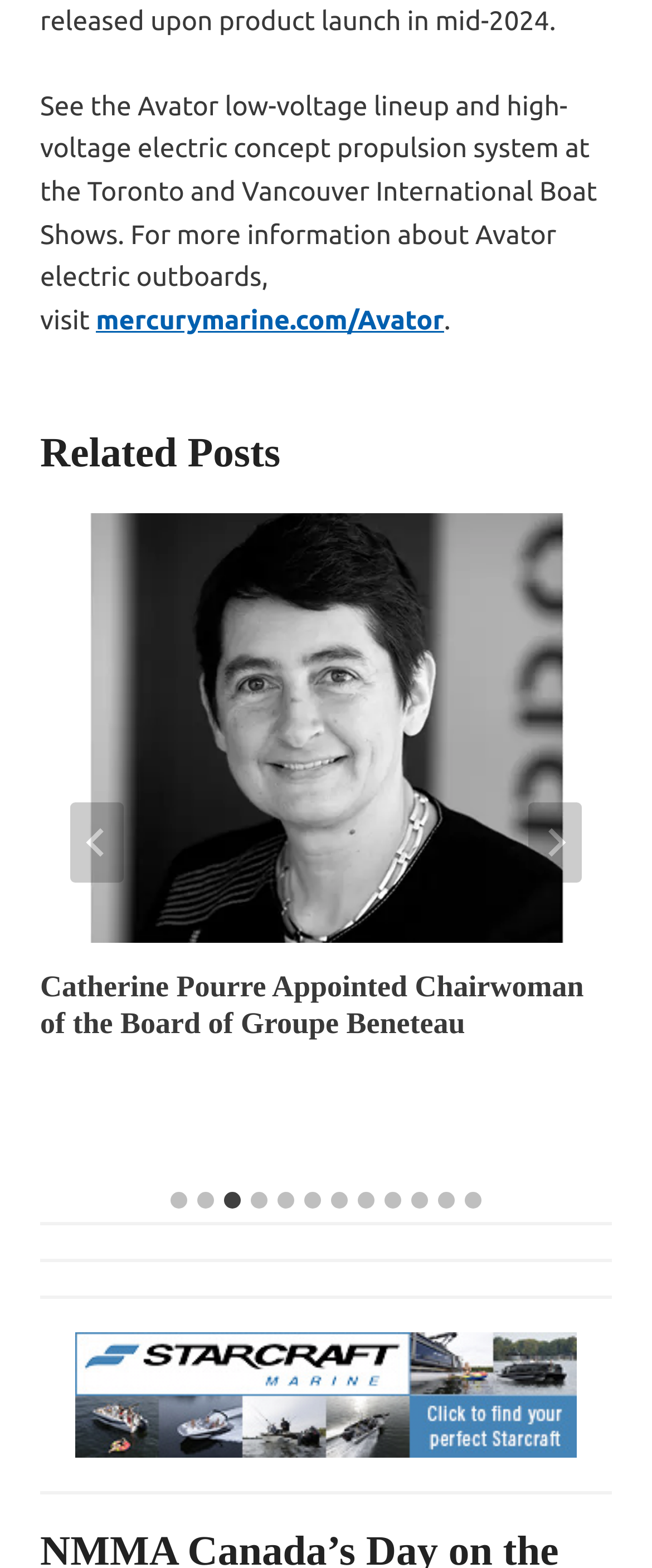Determine the bounding box coordinates of the section I need to click to execute the following instruction: "Visit Mercury Marine website". Provide the coordinates as four float numbers between 0 and 1, i.e., [left, top, right, bottom].

[0.147, 0.195, 0.681, 0.214]